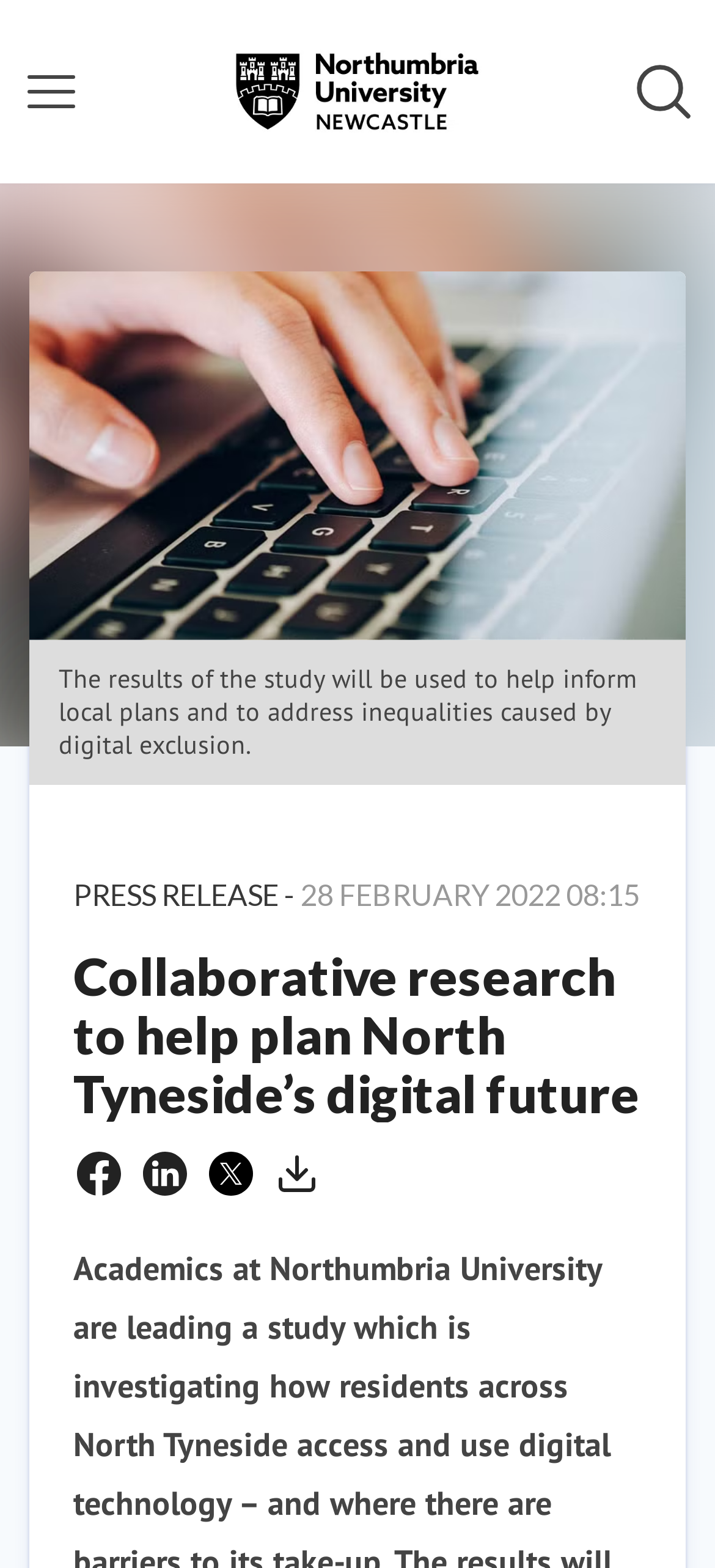Locate the bounding box coordinates of the clickable region necessary to complete the following instruction: "Download as PDF". Provide the coordinates in the format of four float numbers between 0 and 1, i.e., [left, top, right, bottom].

[0.385, 0.734, 0.446, 0.762]